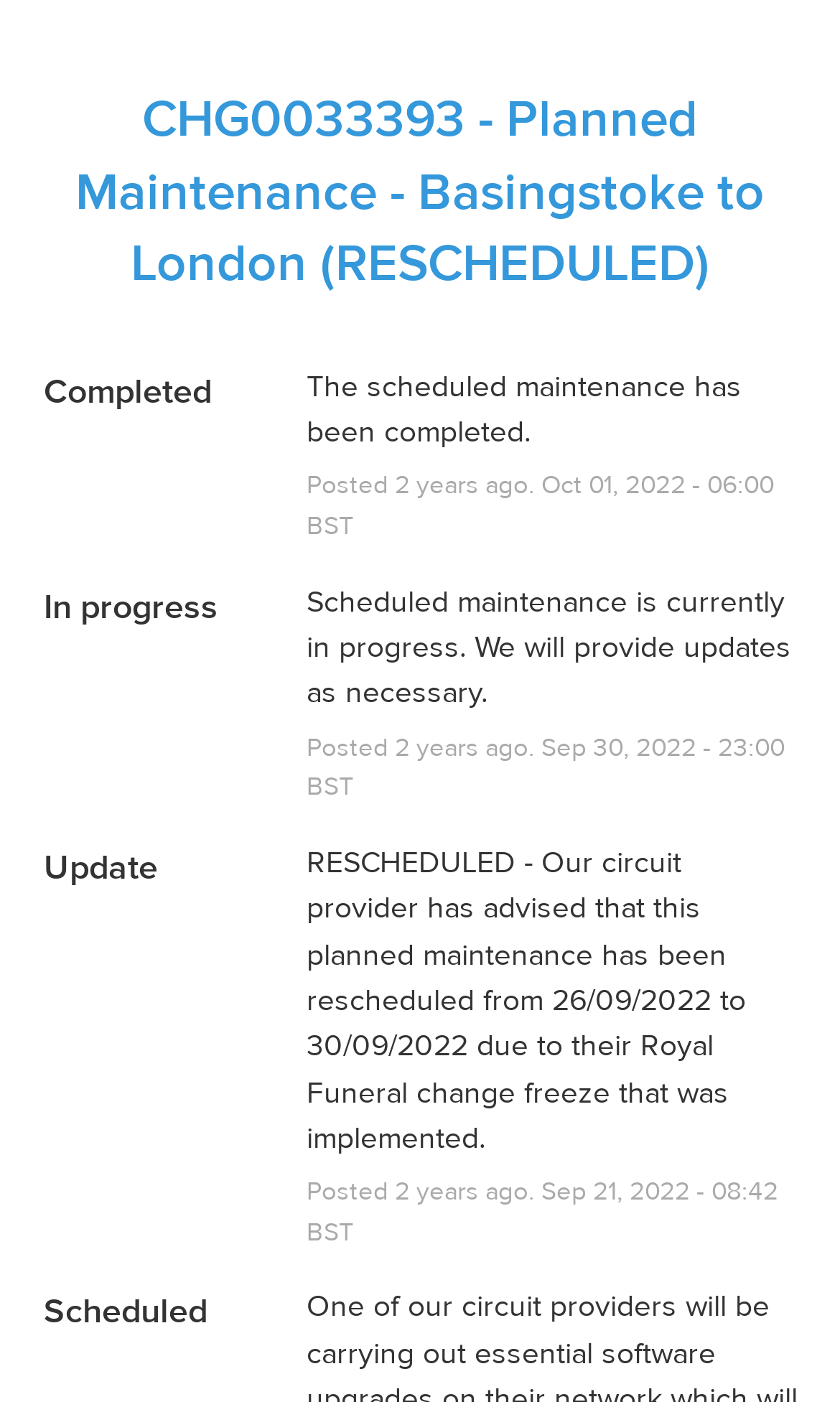Provide a brief response in the form of a single word or phrase:
What is the current status of the maintenance?

Completed